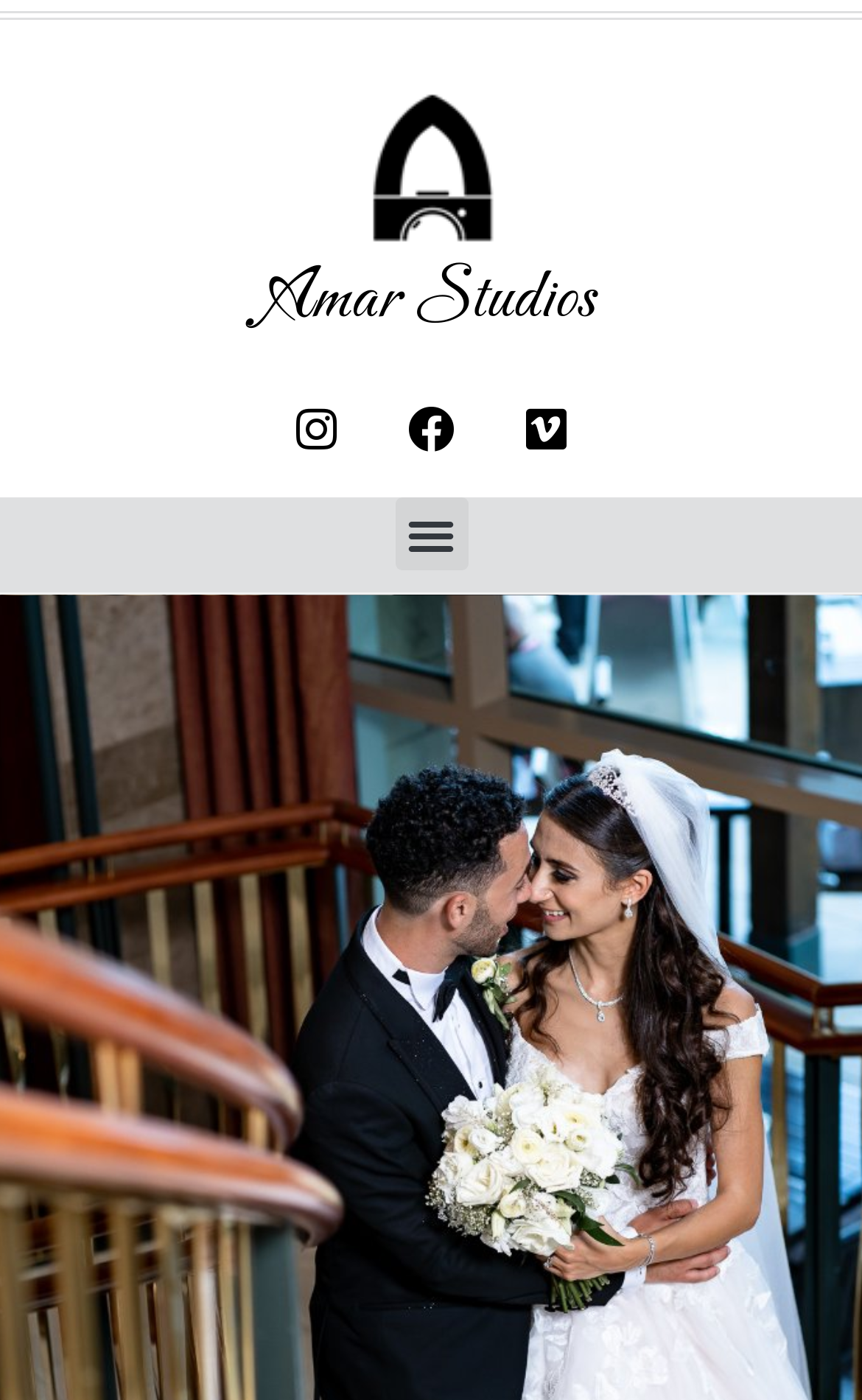Find the bounding box coordinates for the HTML element specified by: "alt="image (8)" title="image (8)"".

[0.422, 0.065, 0.578, 0.174]